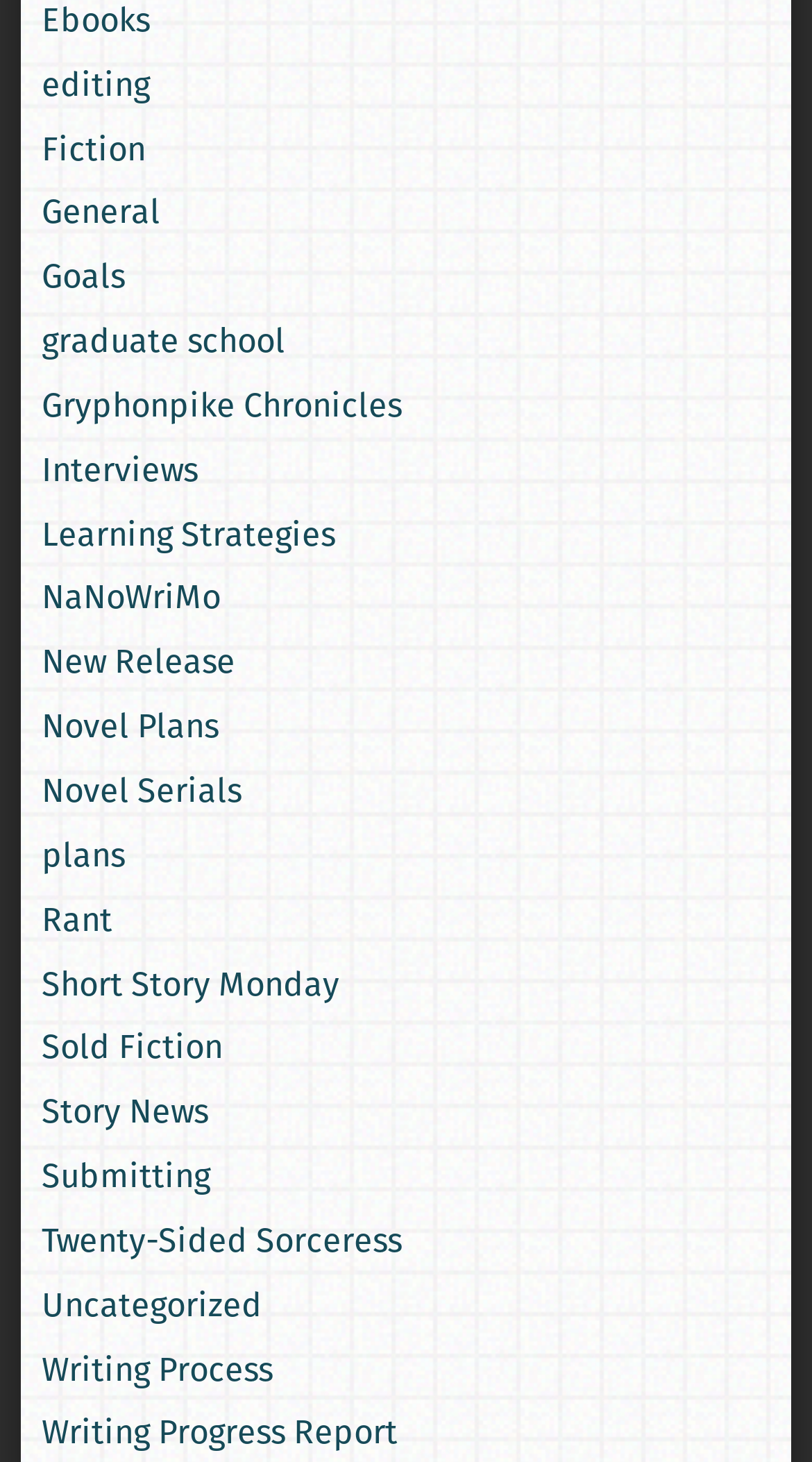Provide the bounding box coordinates for the UI element that is described by this text: "Interviews". The coordinates should be in the form of four float numbers between 0 and 1: [left, top, right, bottom].

[0.051, 0.305, 0.244, 0.337]